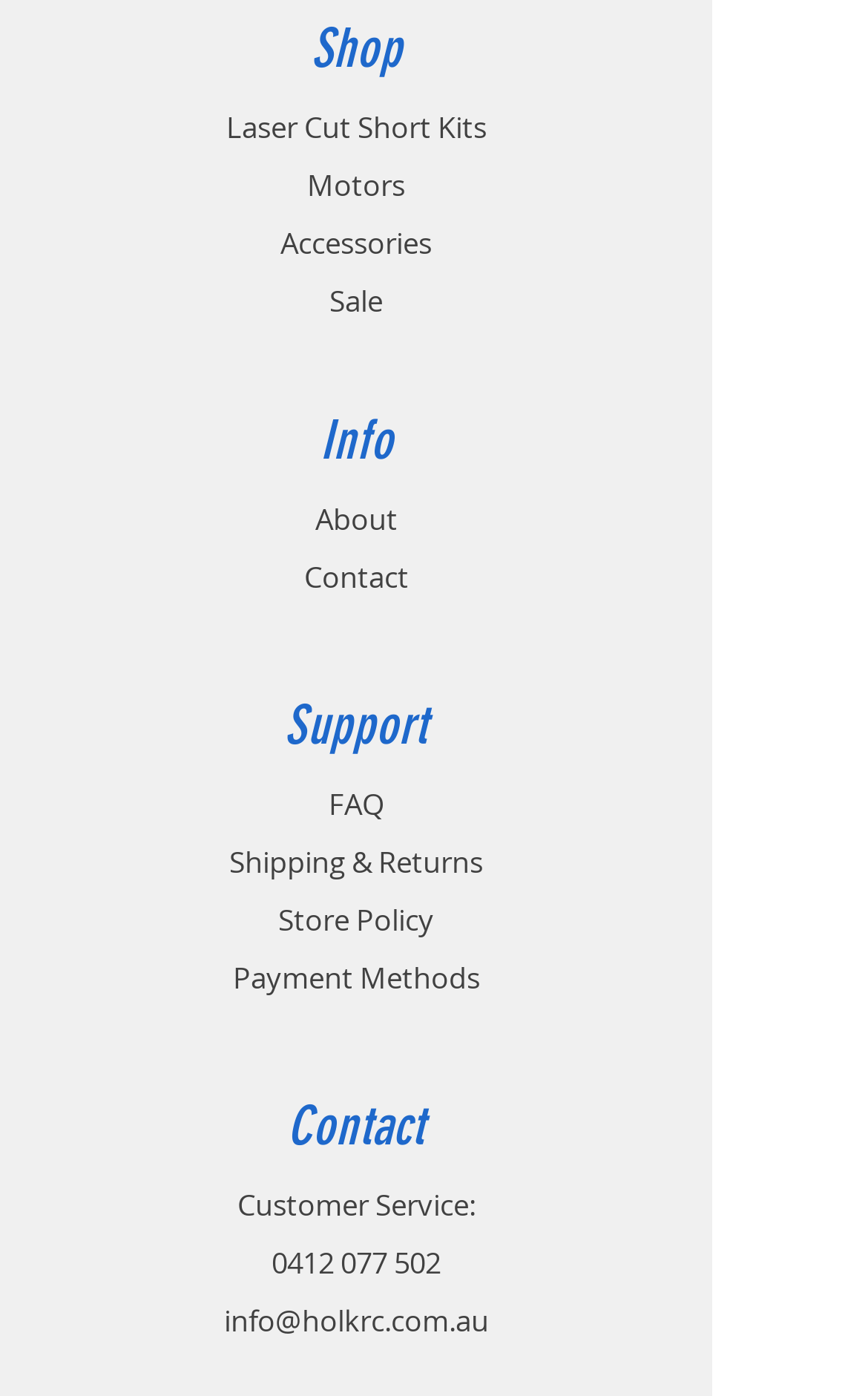Please find the bounding box coordinates of the element that needs to be clicked to perform the following instruction: "Go to Laser Cut Short Kits". The bounding box coordinates should be four float numbers between 0 and 1, represented as [left, top, right, bottom].

[0.26, 0.077, 0.56, 0.105]